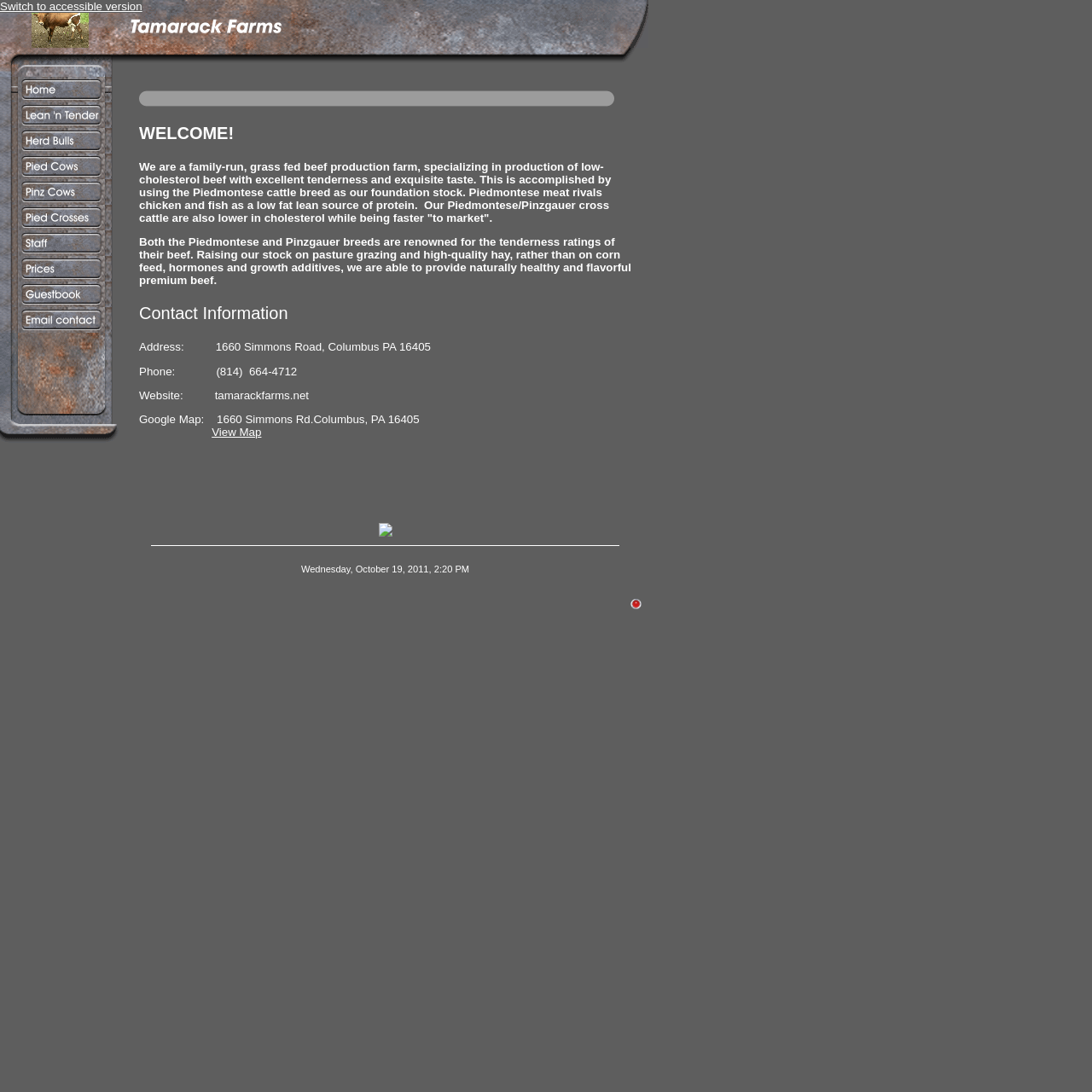What type of farm is Tamarack Farms?
Look at the image and respond to the question as thoroughly as possible.

This answer can be obtained by reading the first sentence of the webpage content, which states 'We are a family-run, grass fed beef production farm, specializing in production of low-cholesterol beef with excellent tenderness and exquisite taste.'